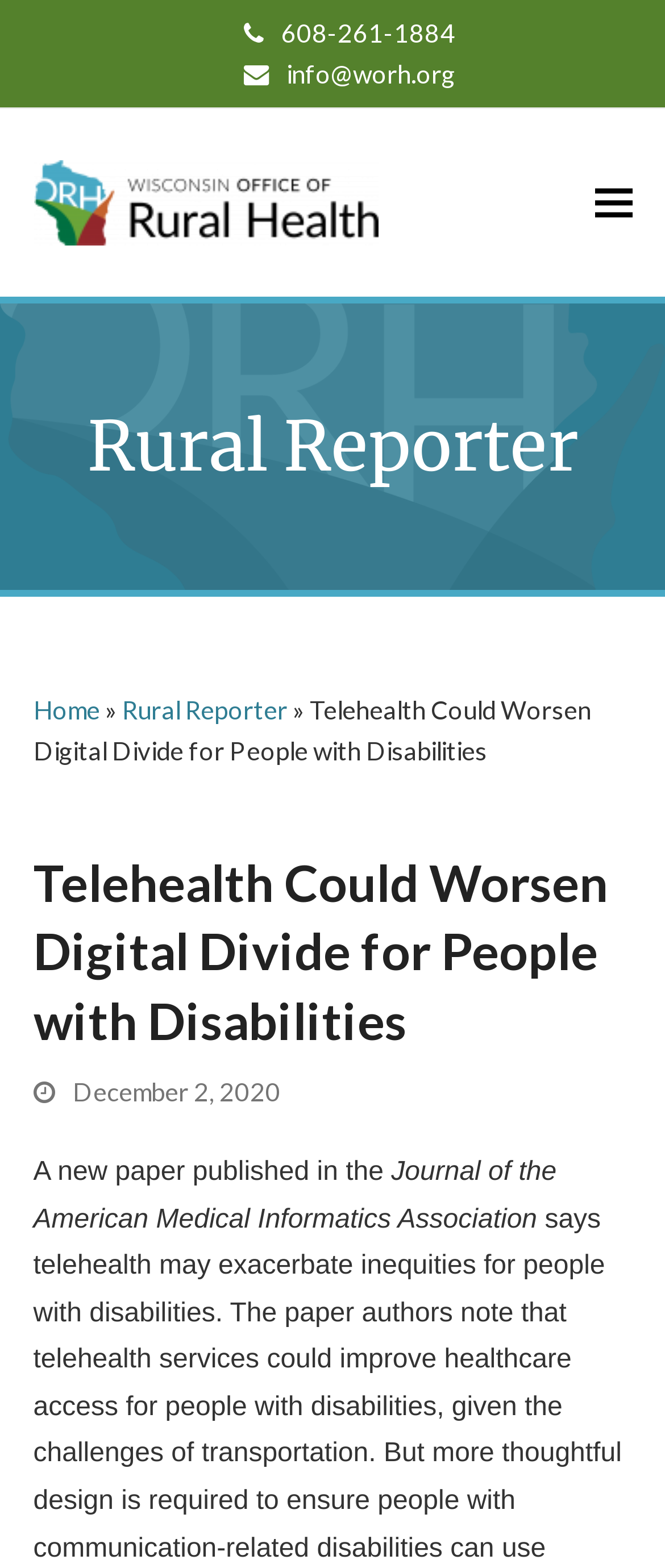What is the name of the journal?
Answer briefly with a single word or phrase based on the image.

Journal of the American Medical Informatics Association